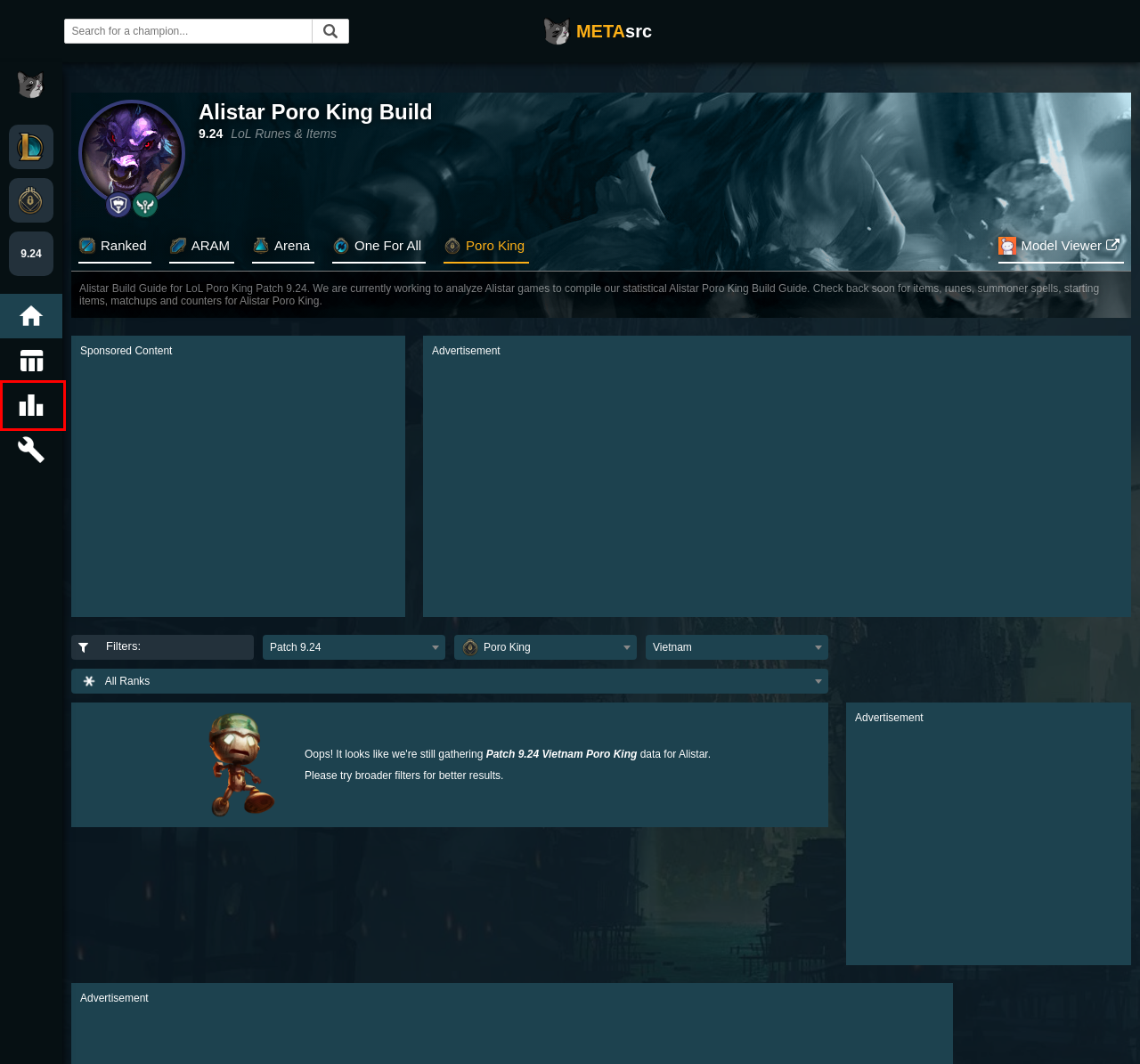Analyze the screenshot of a webpage featuring a red rectangle around an element. Pick the description that best fits the new webpage after interacting with the element inside the red bounding box. Here are the candidates:
A. Alistar ARAM Build 14.9 - Runes & Items - LoL
B. METAsrc LoL Poro King Builds & Guides Patch 9.24
C. Alistar Arena Build 14.9 - Augments, Items, Duos - LoL
D. Alistar One For All Build 14.8 - Runes & Items - LoL
E. Alistar Build 14.9 - Runes, Items, Counters - LoL
F. LoL Poro King Champion Stats, 9.24, Win Rates  - METAsrc
G. METAsrc - Statistical Builds for LoL, TFT, WoW & Valorant
H. LoL Poro King Tier List, 9.24, Best Champions  - METAsrc

H